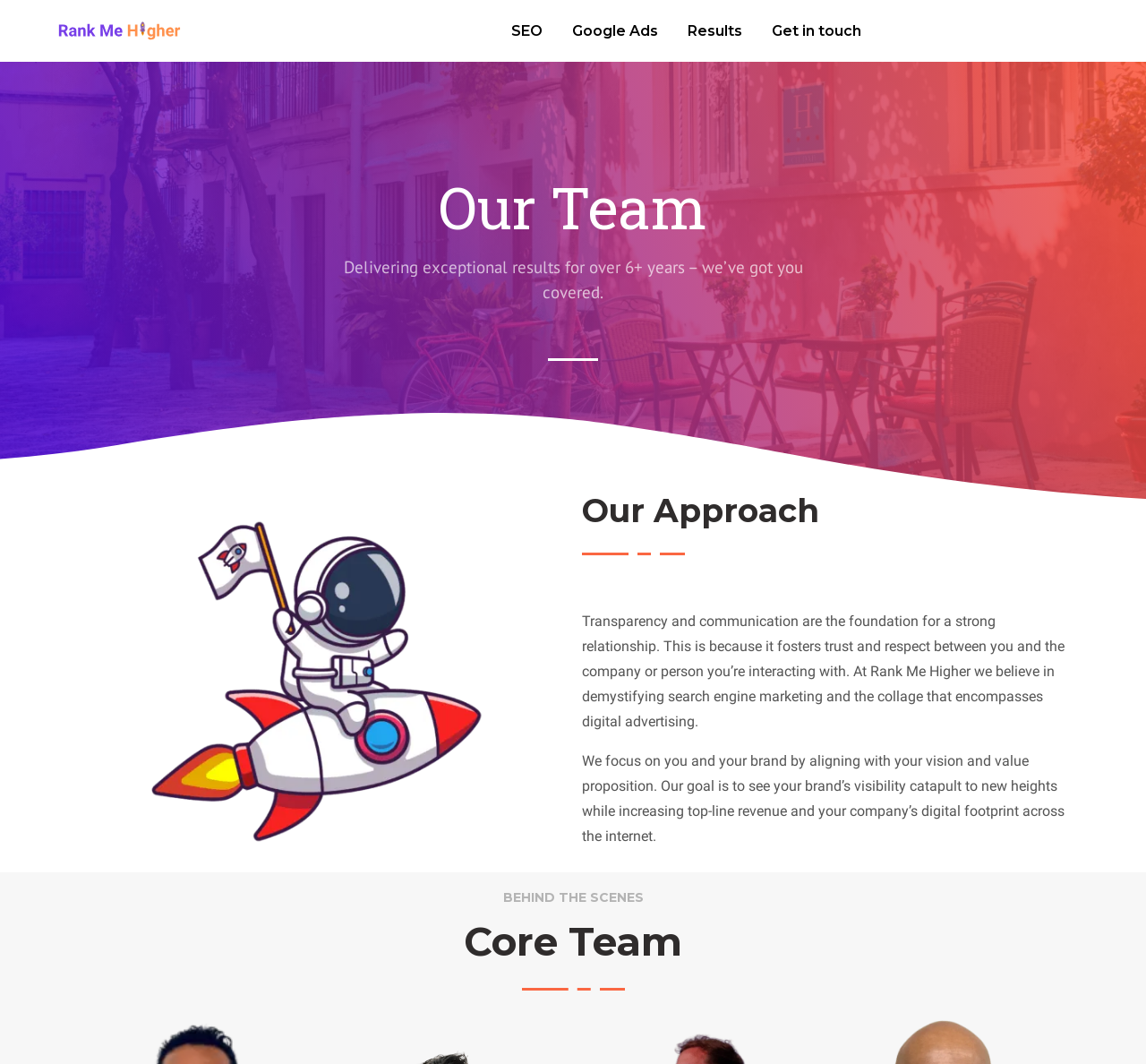Respond with a single word or phrase to the following question: What is the goal of the company?

Increase brand visibility